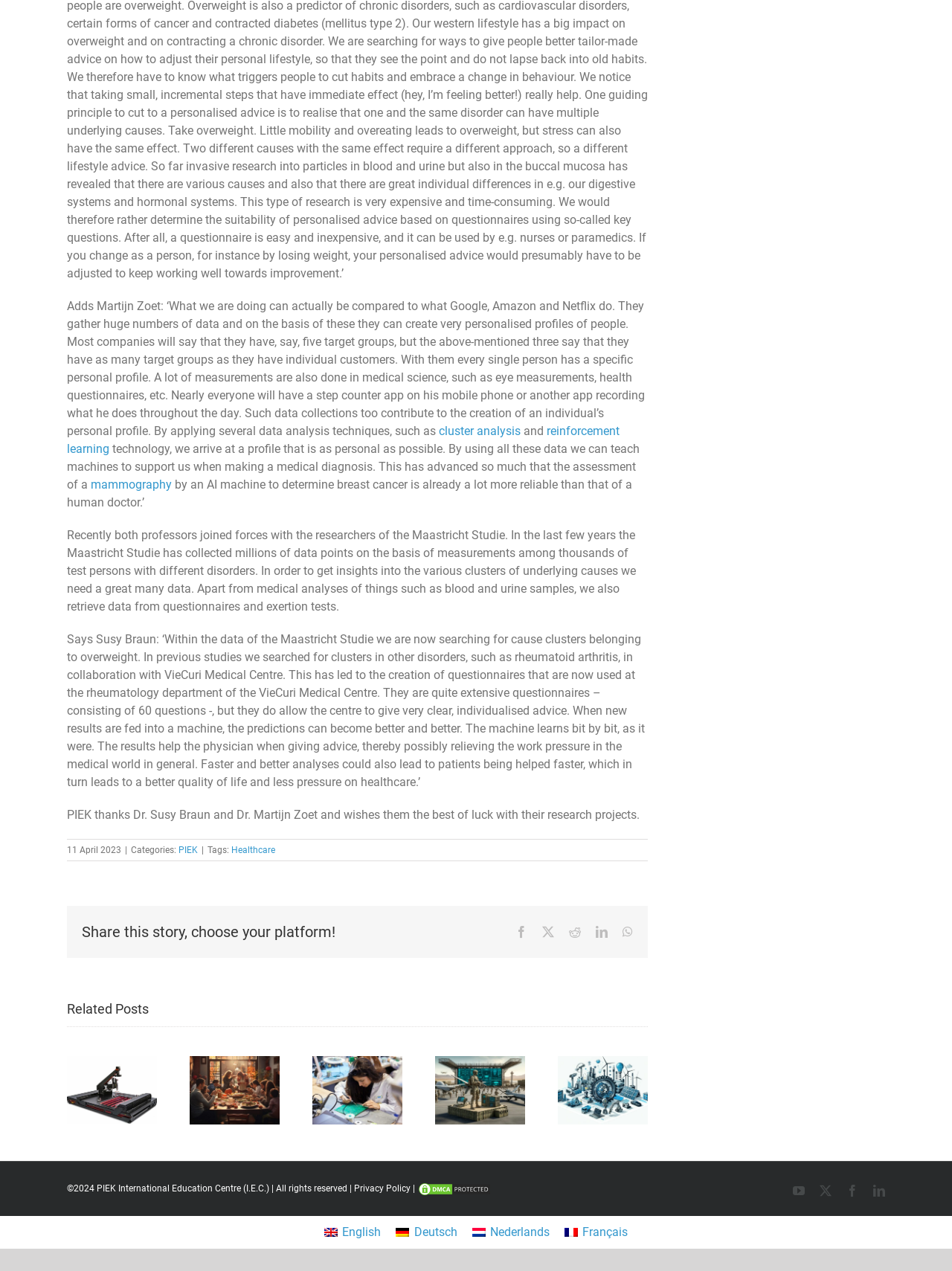Find and indicate the bounding box coordinates of the region you should select to follow the given instruction: "Switch to English language".

[0.333, 0.961, 0.408, 0.978]